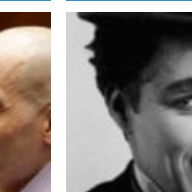Provide a comprehensive description of the image.

This image features two prominent figures, likely associated with notable criminal cases. The first individual appears to be engaging in a serious expression, possibly reflecting on their past experiences. The second individual presents a more jovial demeanor, which may hint at charisma or charm, potentially drawing attention for their notorious actions. The image is presented in a context related to an article about murderers, with specific reference to their last words or infamous acts. This juxtaposition of serious and lighthearted expressions underscores the complex narratives surrounding individuals implicated in crime.